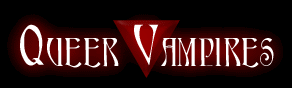Generate an elaborate description of what you see in the image.

The image features the title "Queer Vampires" in a striking and stylized font, characterized by a blend of gothic and modern design elements. The letters are predominantly white with a strong red background, creating a bold contrast that emphasizes the evocative theme of the text. The use of the letter "V" is notably accentuated, possibly symbolizing both the word "Vampires" and an overarching connection to queer identity within vampire lore. This image likely serves as a visual introduction to discussions around LGBTQ+ representation in vampire narratives, particularly as reflected in resources like "Vampire Book: The Encyclopedia of the Undead" by J. Gordon Melton, which explores themes of sexuality within this genre.